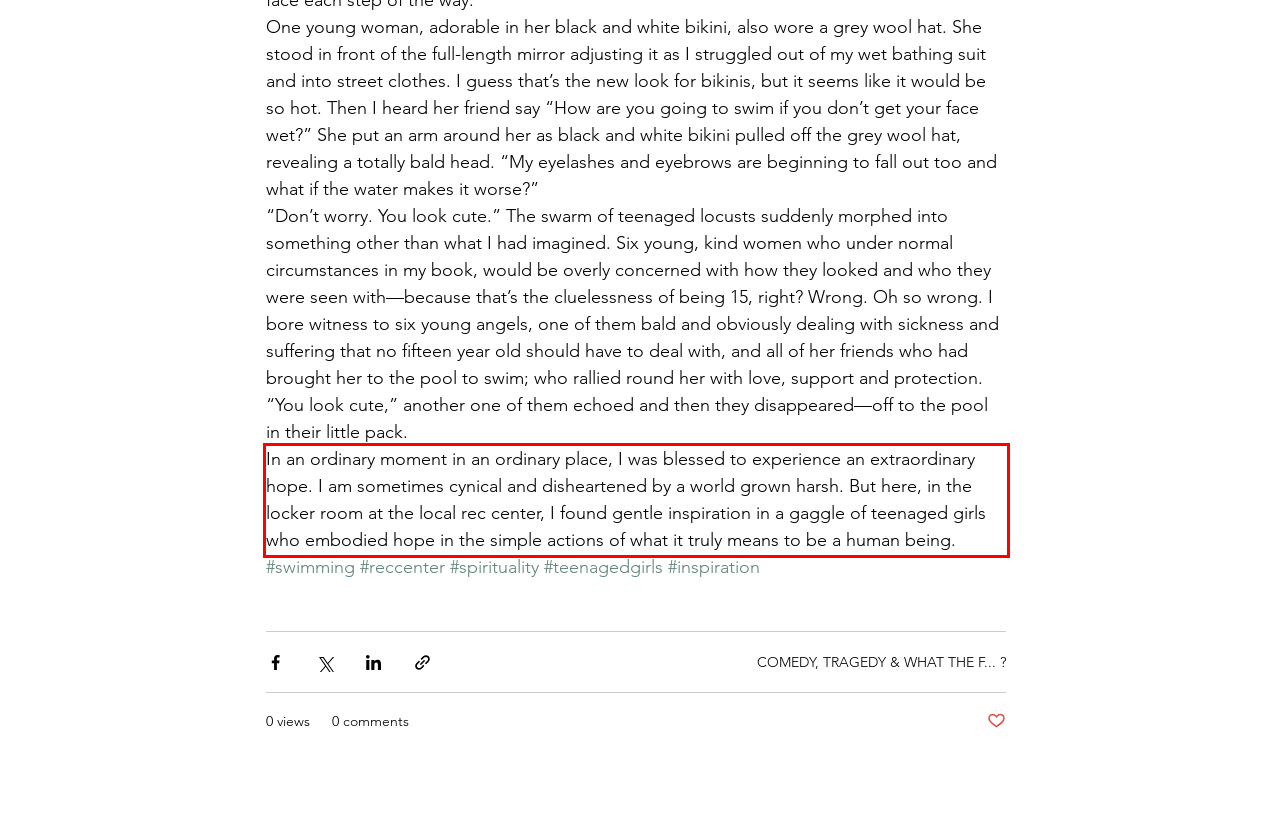You are presented with a webpage screenshot featuring a red bounding box. Perform OCR on the text inside the red bounding box and extract the content.

In an ordinary moment in an ordinary place, I was blessed to experience an extraordinary hope. I am sometimes cynical and disheartened by a world grown harsh. But here, in the locker room at the local rec center, I found gentle inspiration in a gaggle of teenaged girls who embodied hope in the simple actions of what it truly means to be a human being.